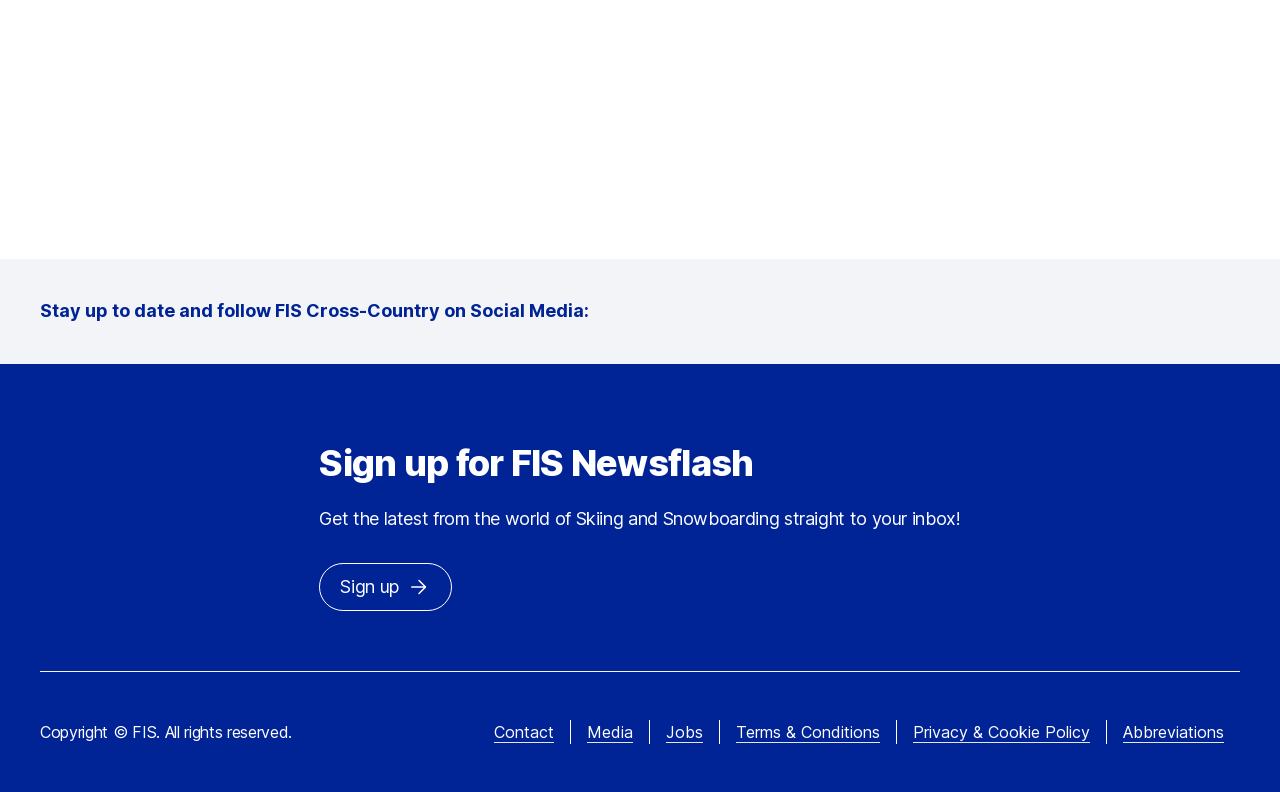Find the bounding box coordinates corresponding to the UI element with the description: "Privacy & Cookie Policy". The coordinates should be formatted as [left, top, right, bottom], with values as floats between 0 and 1.

[0.713, 0.912, 0.852, 0.938]